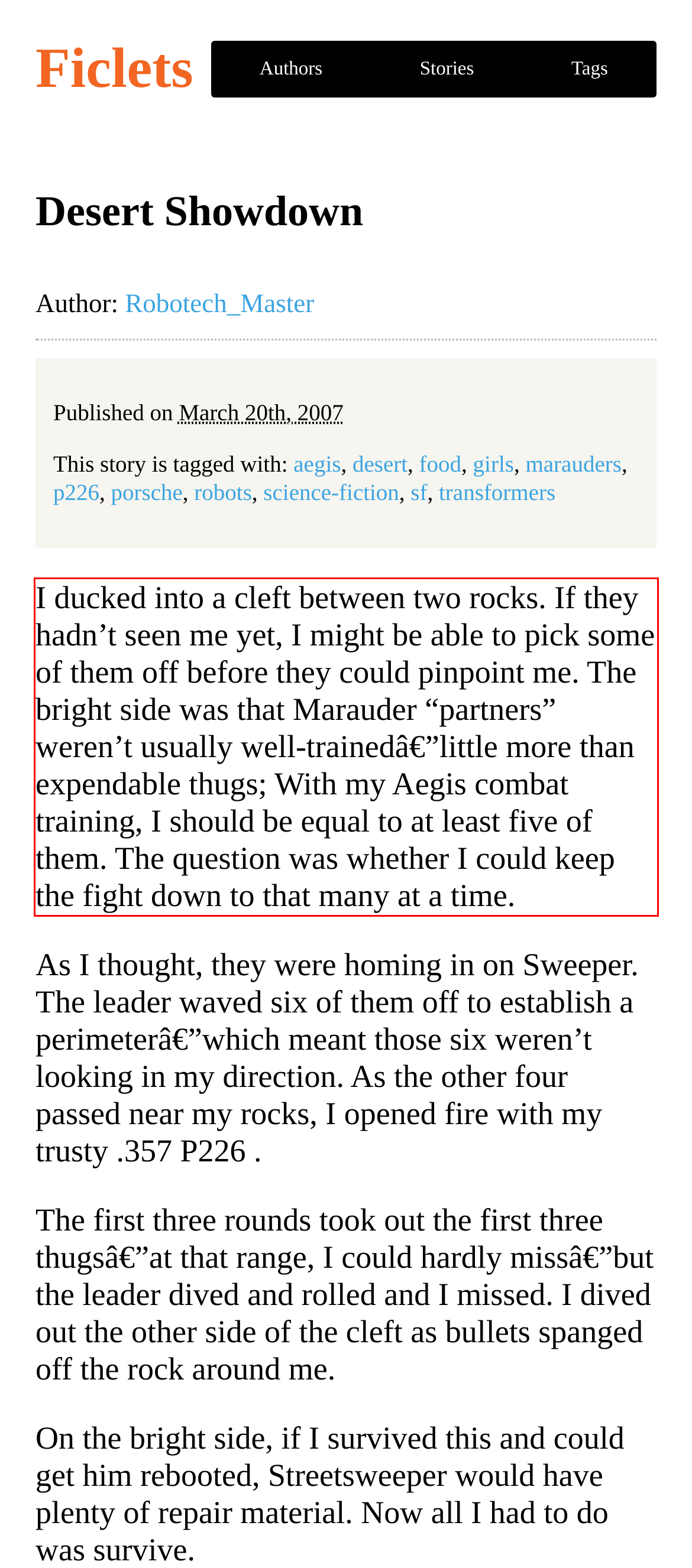You have a screenshot of a webpage with a red bounding box. Use OCR to generate the text contained within this red rectangle.

I ducked into a cleft between two rocks. If they hadn’t seen me yet, I might be able to pick some of them off before they could pinpoint me. The bright side was that Marauder “partners” weren’t usually well-trainedâ€”little more than expendable thugs; With my Aegis combat training, I should be equal to at least five of them. The question was whether I could keep the fight down to that many at a time.